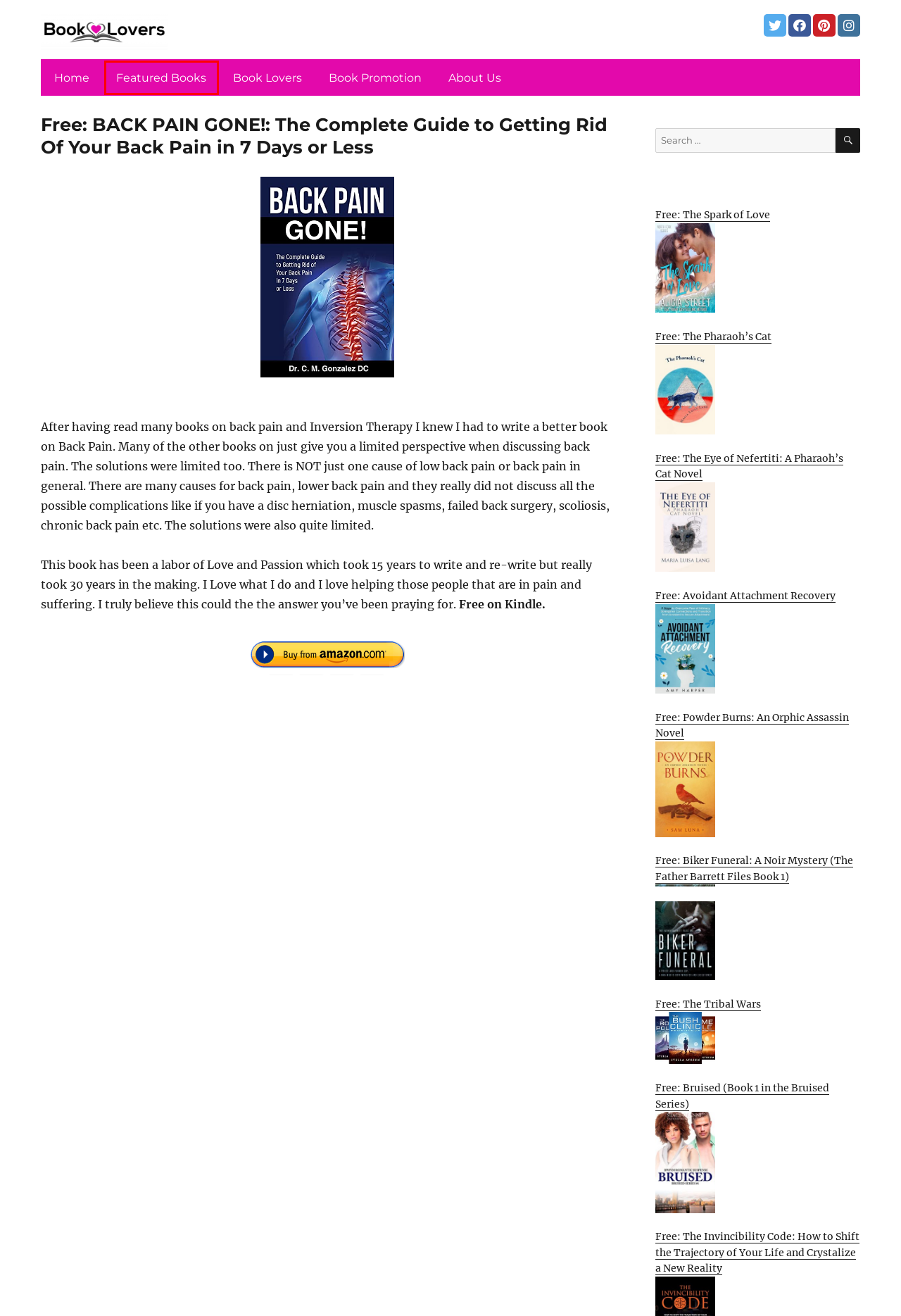Analyze the screenshot of a webpage with a red bounding box and select the webpage description that most accurately describes the new page resulting from clicking the element inside the red box. Here are the candidates:
A. Free: Bruised (Book 1 in the Bruised Series) - Book Lovers
B. 13 Signs You’re a True Book Lover
C. Featured Books - Book Lovers
D. Free: The Eye of Nefertiti: A Pharaoh’s Cat Novel - Book Lovers
E. Free: Powder Burns: An Orphic Assassin Novel - Book Lovers
F. Book Lovers - #booklovers
G. Free: The Pharaoh’s Cat - Book Lovers
H. Free: Biker Funeral: A Noir Mystery (The Father Barrett Files Book 1) - Book Lovers

C